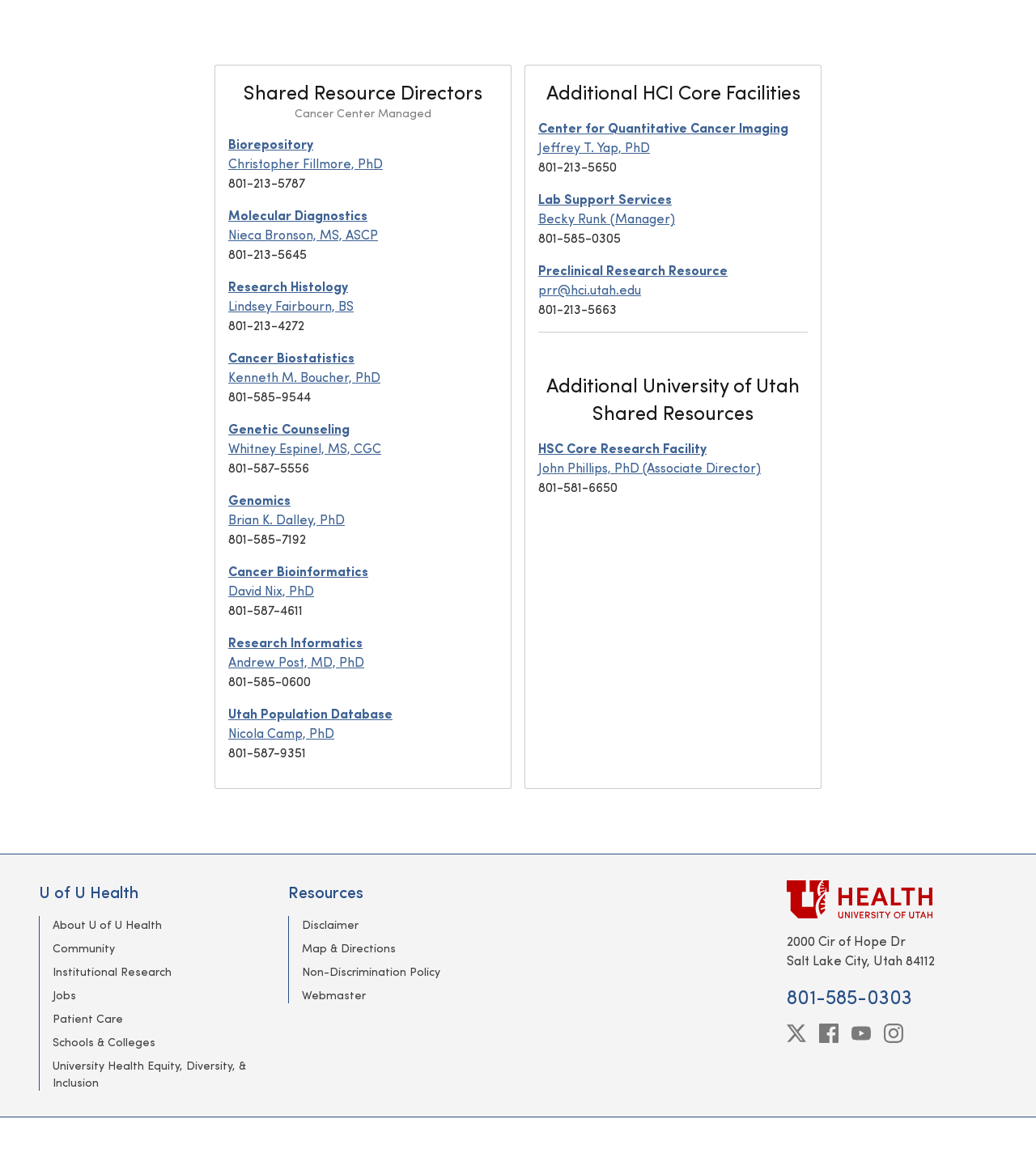Using details from the image, please answer the following question comprehensively:
What is the phone number of Biorepository?

The webpage lists Biorepository as a link, but does not provide a phone number for it. However, it does provide phone numbers for other resources, such as Christopher Fillmore, PhD, who might be related to Biorepository.